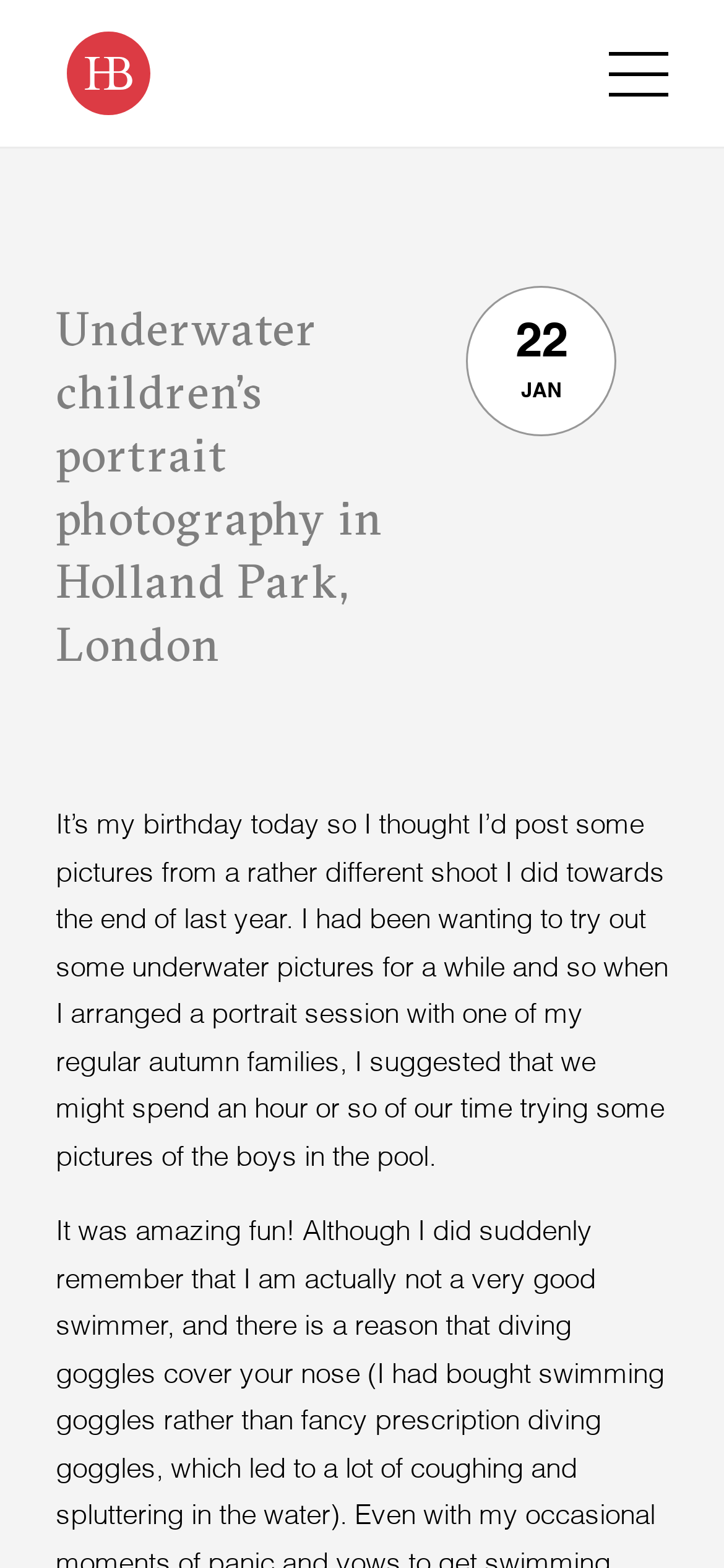How long did the author spend trying out underwater pictures?
Based on the image content, provide your answer in one word or a short phrase.

An hour or so